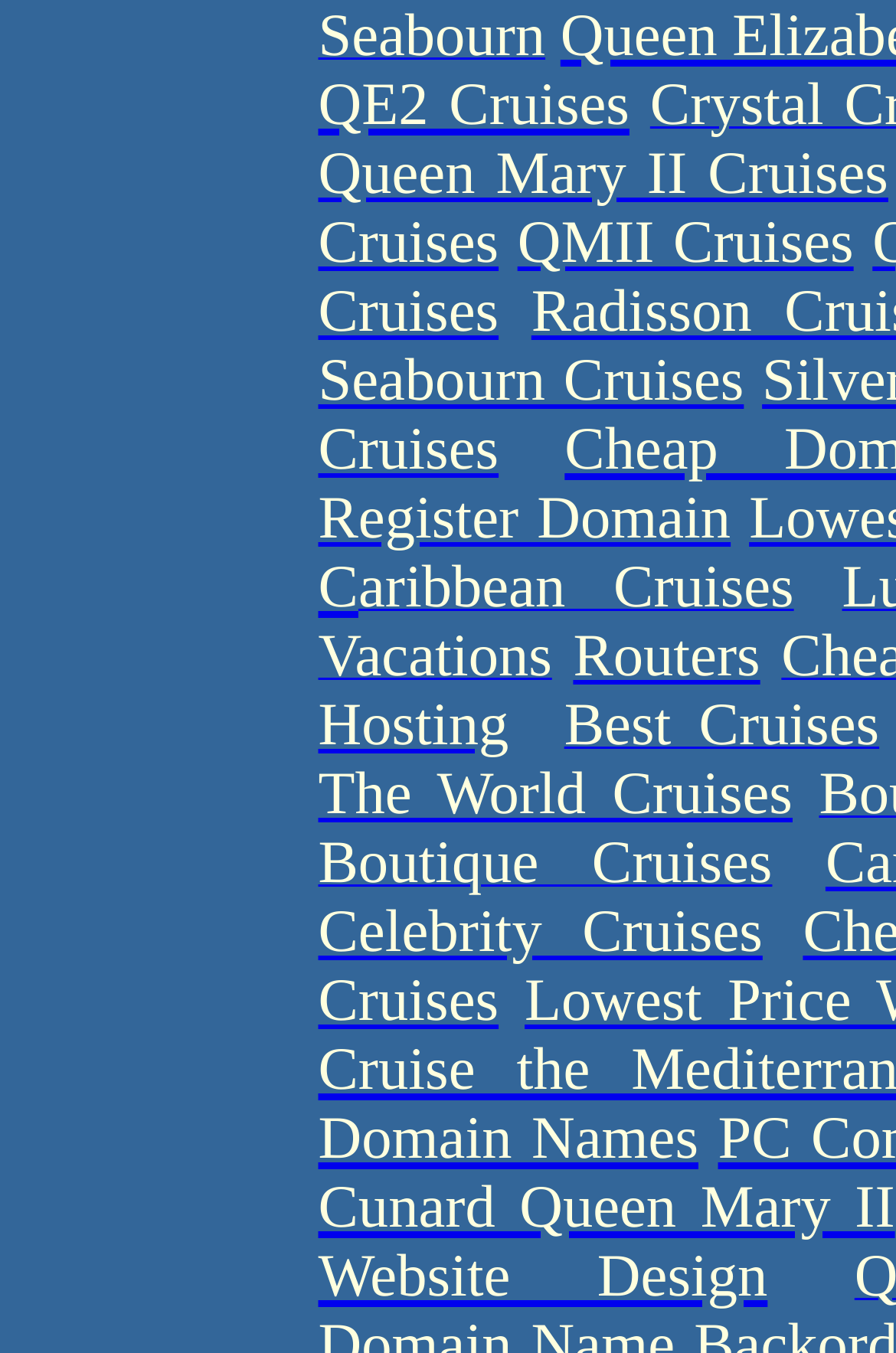Give a one-word or one-phrase response to the question:
Are there any links with only one character?

Yes